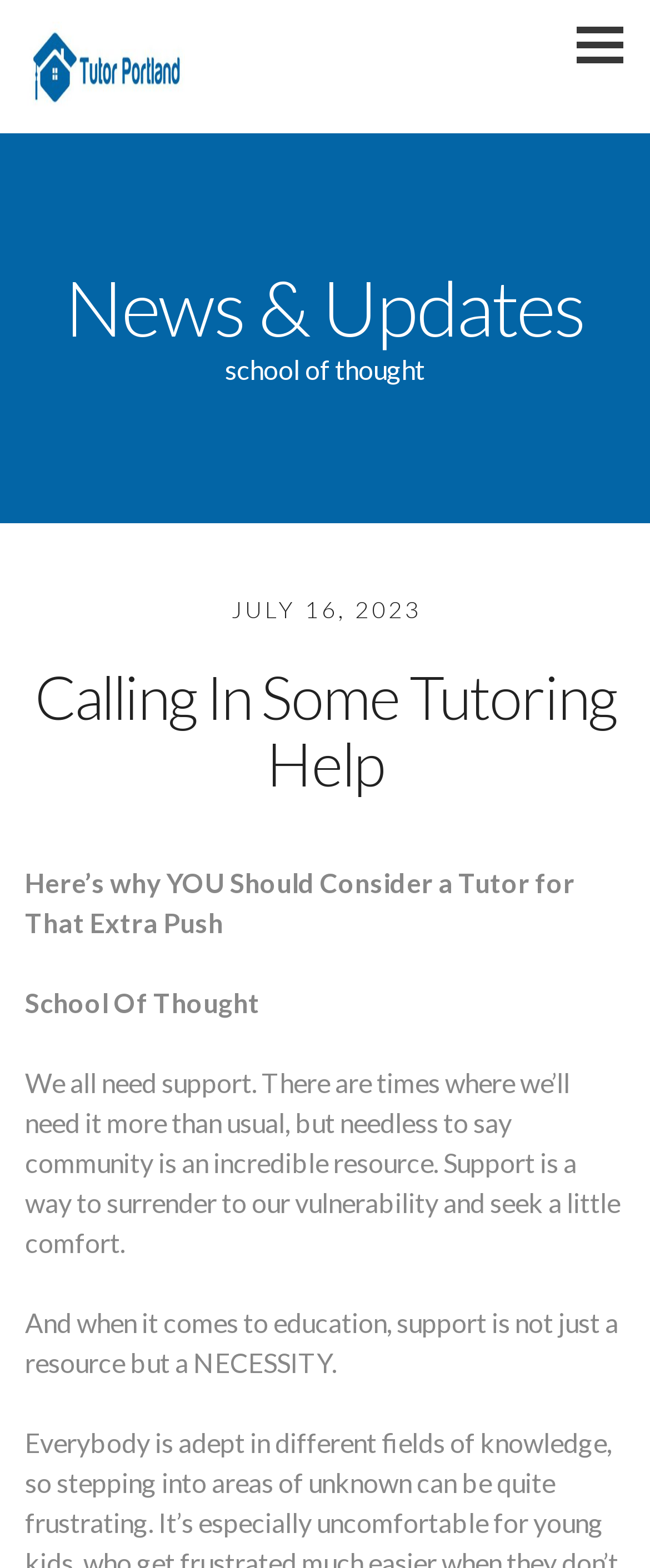Please determine the bounding box coordinates of the element to click in order to execute the following instruction: "Click on the 'Programs' link". The coordinates should be four float numbers between 0 and 1, specified as [left, top, right, bottom].

[0.041, 0.105, 0.195, 0.123]